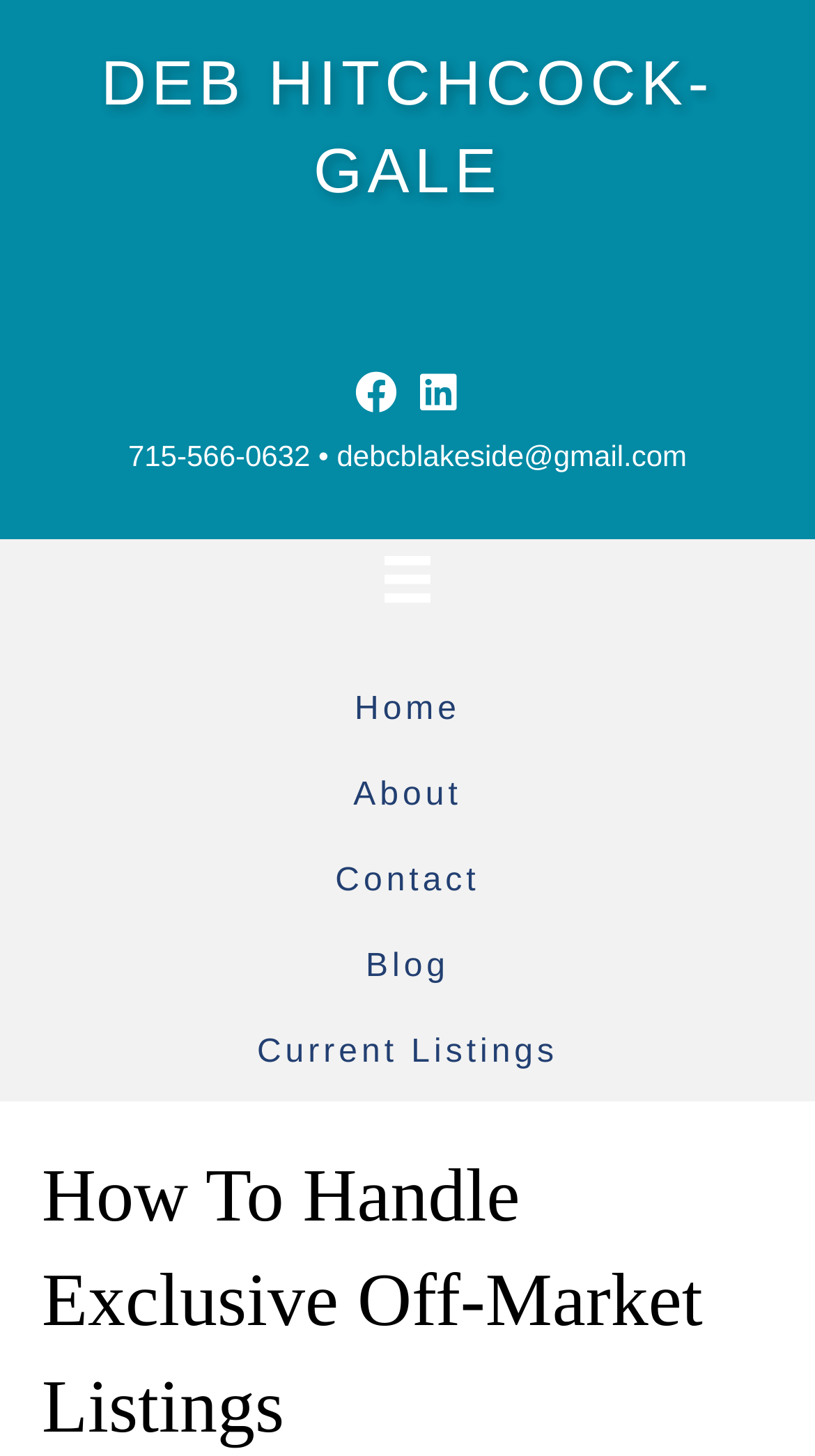Please determine the bounding box coordinates of the element to click in order to execute the following instruction: "Click the Facebook button". The coordinates should be four float numbers between 0 and 1, specified as [left, top, right, bottom].

[0.436, 0.255, 0.487, 0.283]